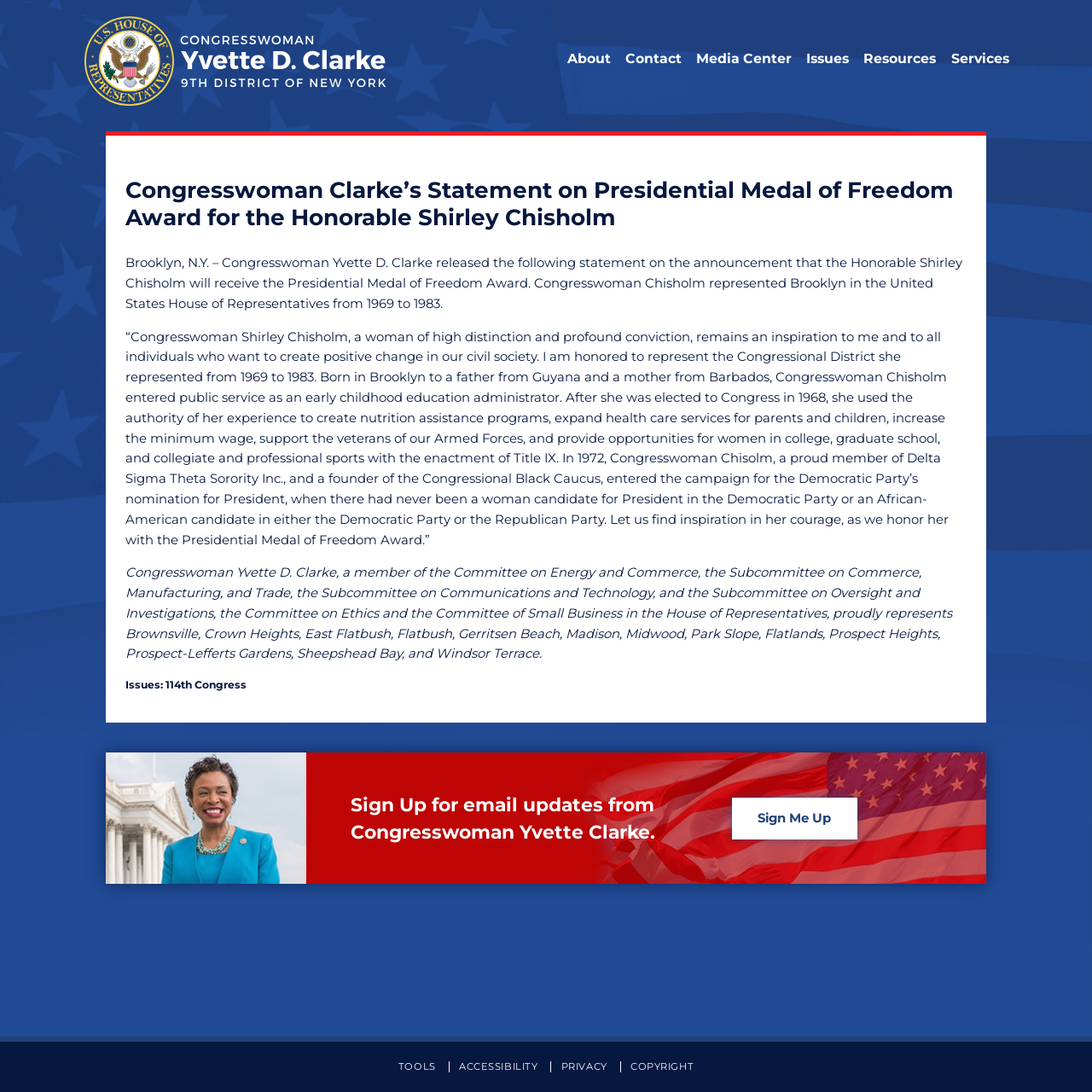Identify the bounding box coordinates of the element to click to follow this instruction: 'View Press Releases'. Ensure the coordinates are four float values between 0 and 1, provided as [left, top, right, bottom].

[0.644, 0.078, 0.802, 0.1]